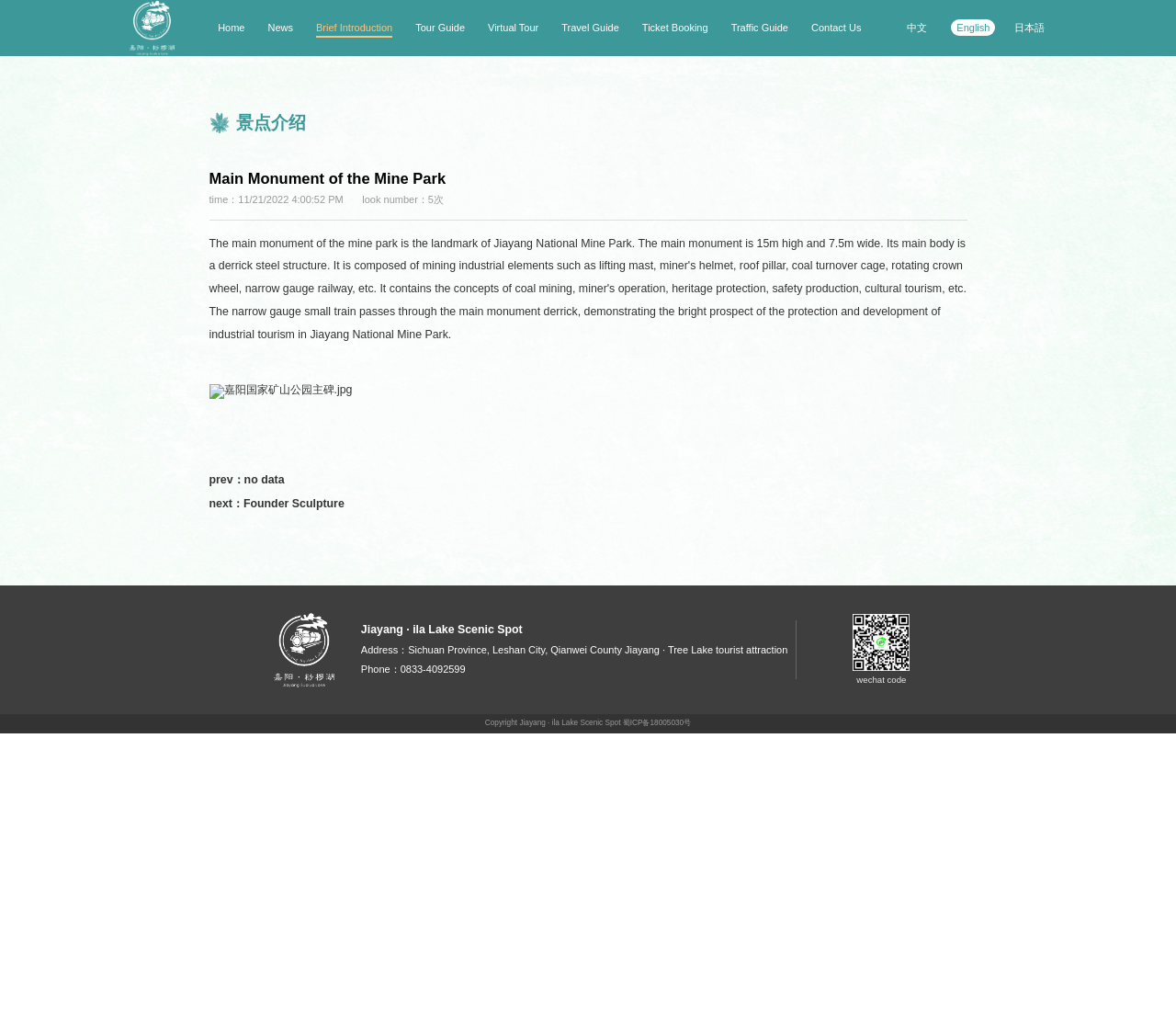Please identify the bounding box coordinates of the clickable area that will fulfill the following instruction: "Click the Founder Sculpture link". The coordinates should be in the format of four float numbers between 0 and 1, i.e., [left, top, right, bottom].

[0.207, 0.487, 0.293, 0.499]